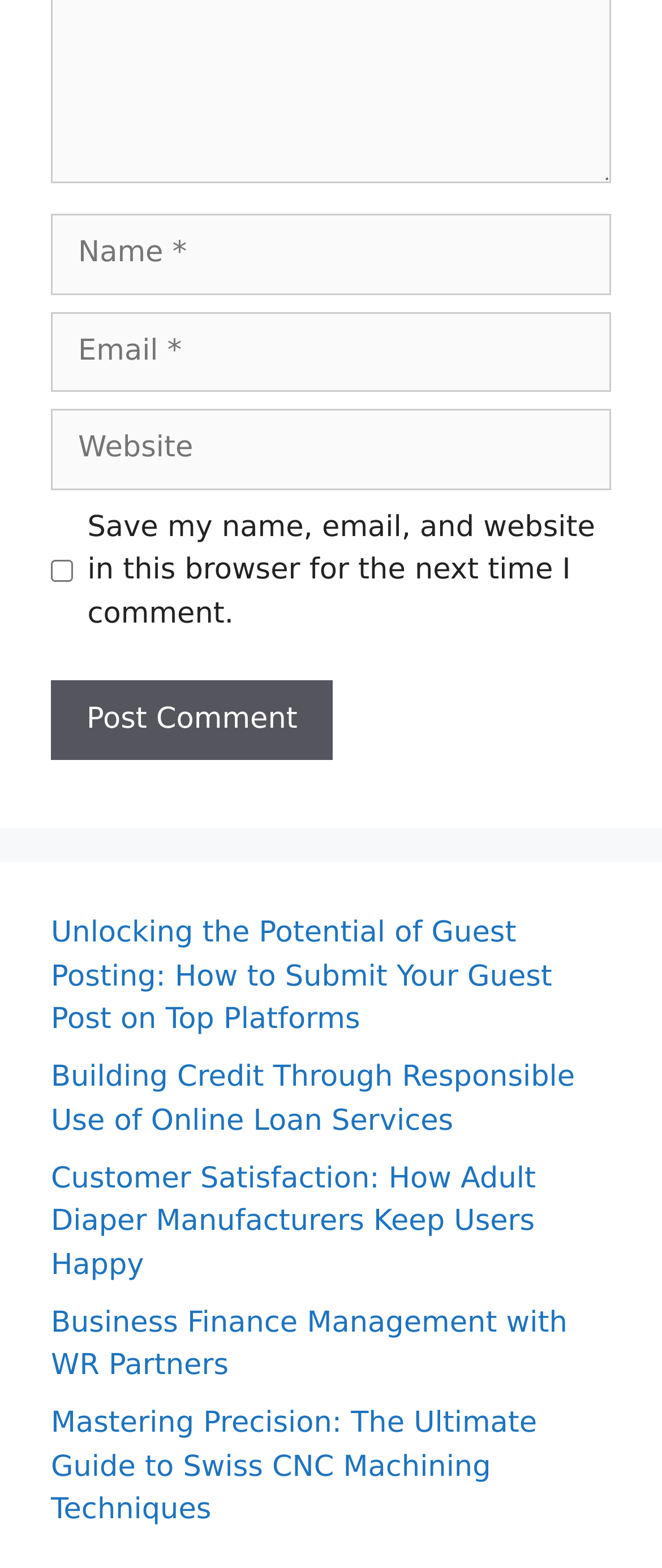Give a succinct answer to this question in a single word or phrase: 
What is the purpose of the checkbox?

Save comment info